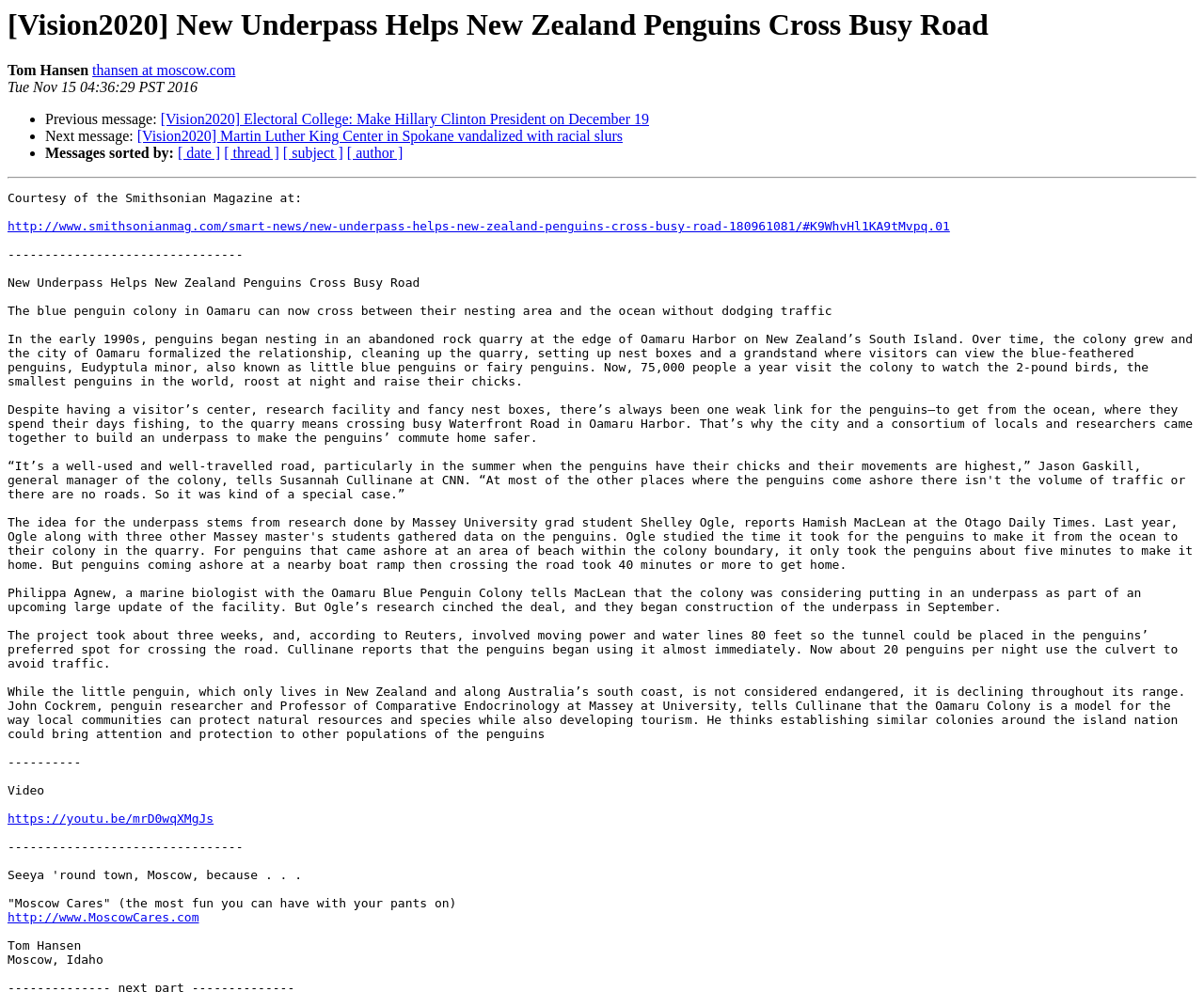Elaborate on the information and visuals displayed on the webpage.

This webpage appears to be a forum or discussion board post. At the top, there is a heading that reads "[Vision2020] New Underpass Helps New Zealand Penguins Cross Busy Road", which is also the title of the webpage. Below the title, there is a byline with the author's name, "Tom Hansen", and their email address, "thansen at moscow.com". The date of the post, "Tue Nov 15 04:36:29 PST 2016", is also displayed.

The main content of the post is divided into two sections. The first section contains a list of links to previous and next messages, with list markers ("•") preceding each link. The links are labeled as "Previous message" and "Next message", and they point to other discussion board posts.

The second section of the post contains the main article, which is about a new underpass that helps New Zealand penguins cross a busy road. The article is attributed to the Smithsonian Magazine, and there is a link to the original article. Below the article, there is a link to a YouTube video, likely related to the article.

At the bottom of the post, there is a signature section with a message from the author, "Seeya 'round town, Moscow, because...". The message includes a promotional phrase, "Moscow Cares", and a link to the Moscow Cares website.